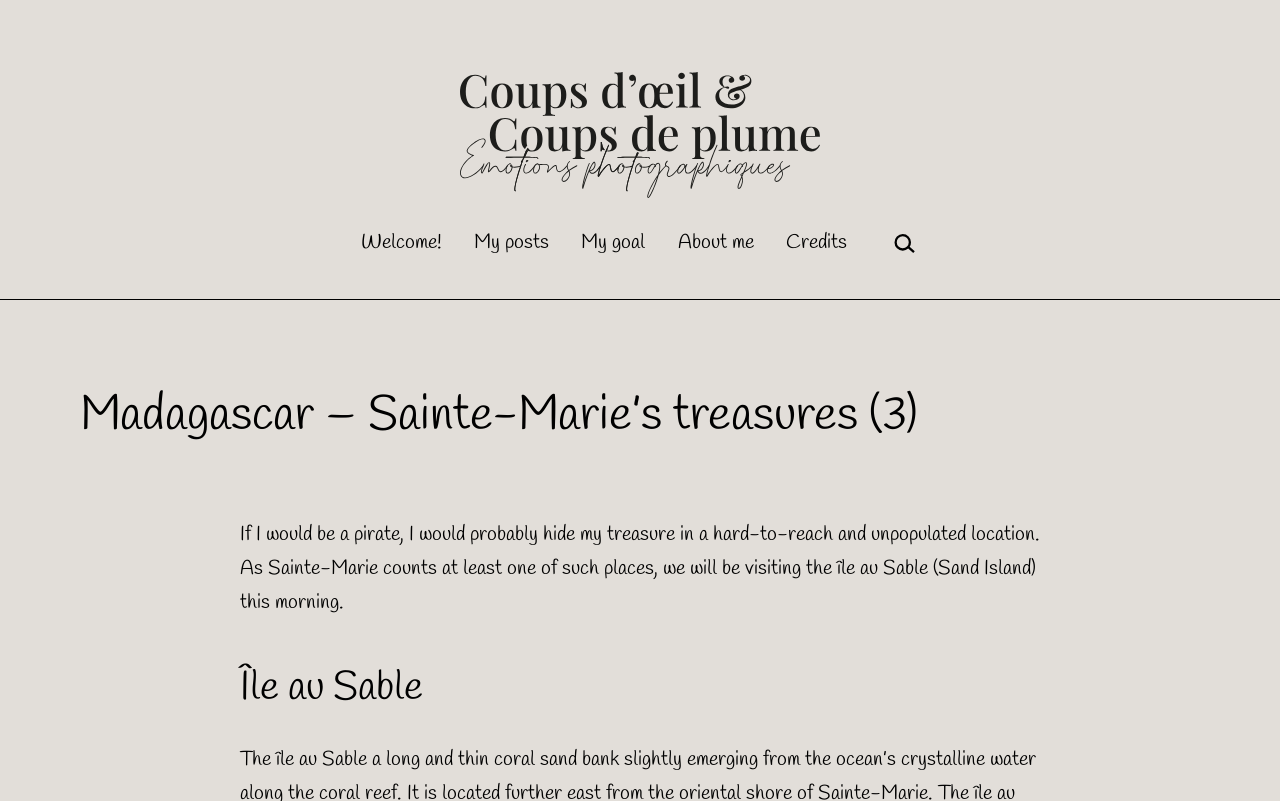Answer the question using only one word or a concise phrase: What is the name of the island being visited?

Île au Sable